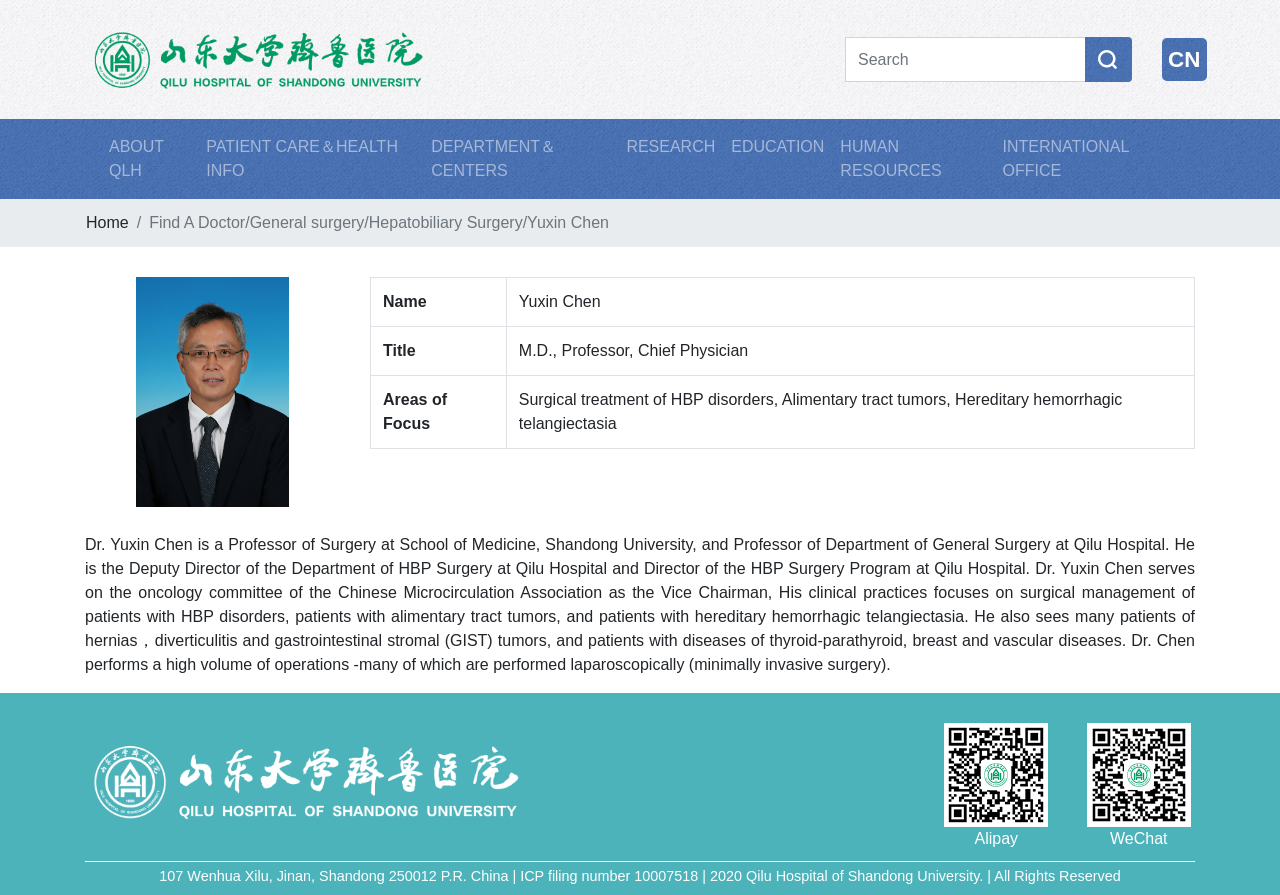Locate the bounding box coordinates of the clickable part needed for the task: "Search for a doctor".

[0.66, 0.042, 0.848, 0.092]